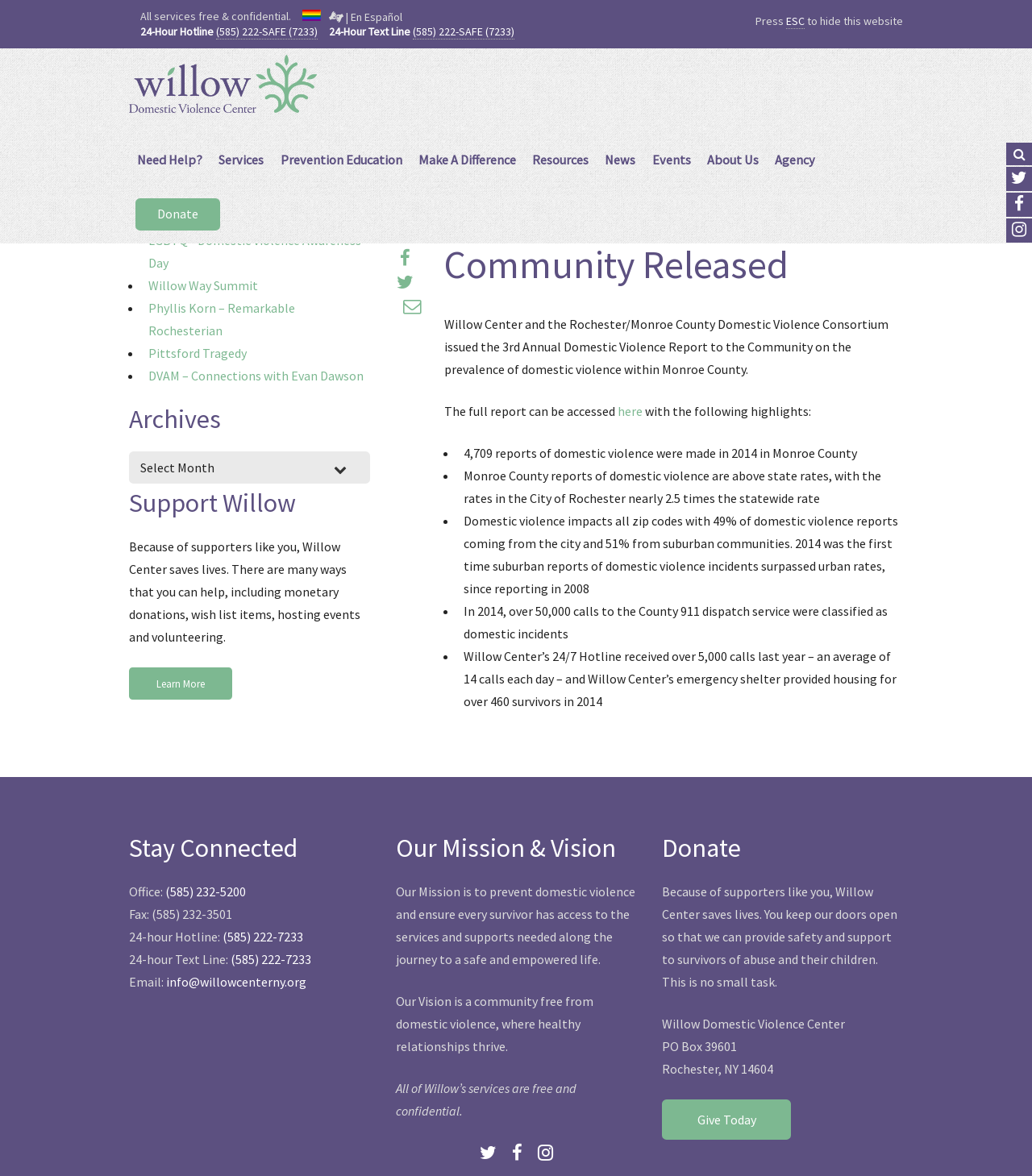Analyze the image and give a detailed response to the question:
What is the name of the organization that issued the 3rd Annual Domestic Violence Report to the Community?

I found the answer by reading the first sentence of the main article on the webpage, which mentions the organization that issued the report.